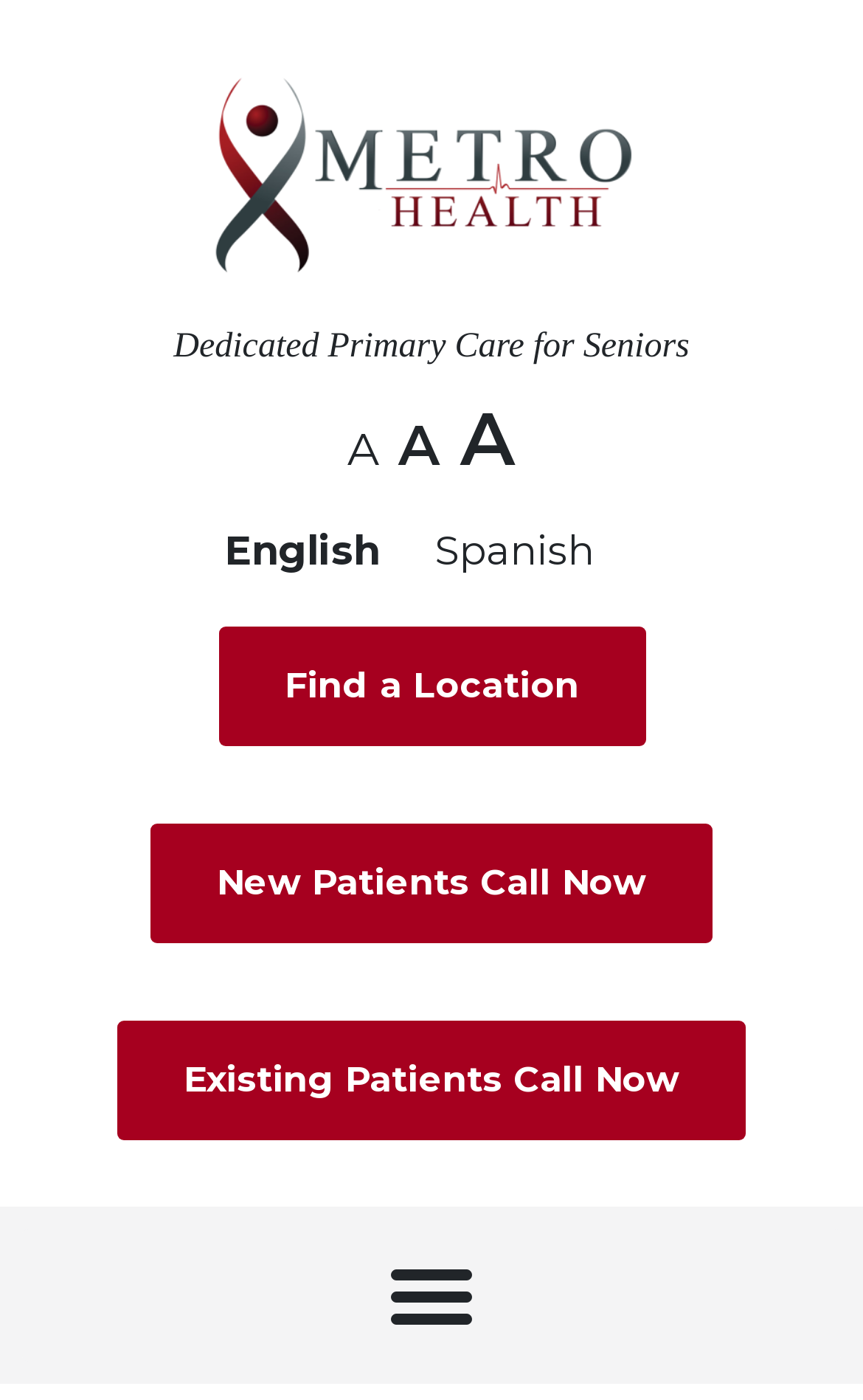What is the name of the healthcare organization?
Based on the screenshot, respond with a single word or phrase.

MetroHealth Inc.